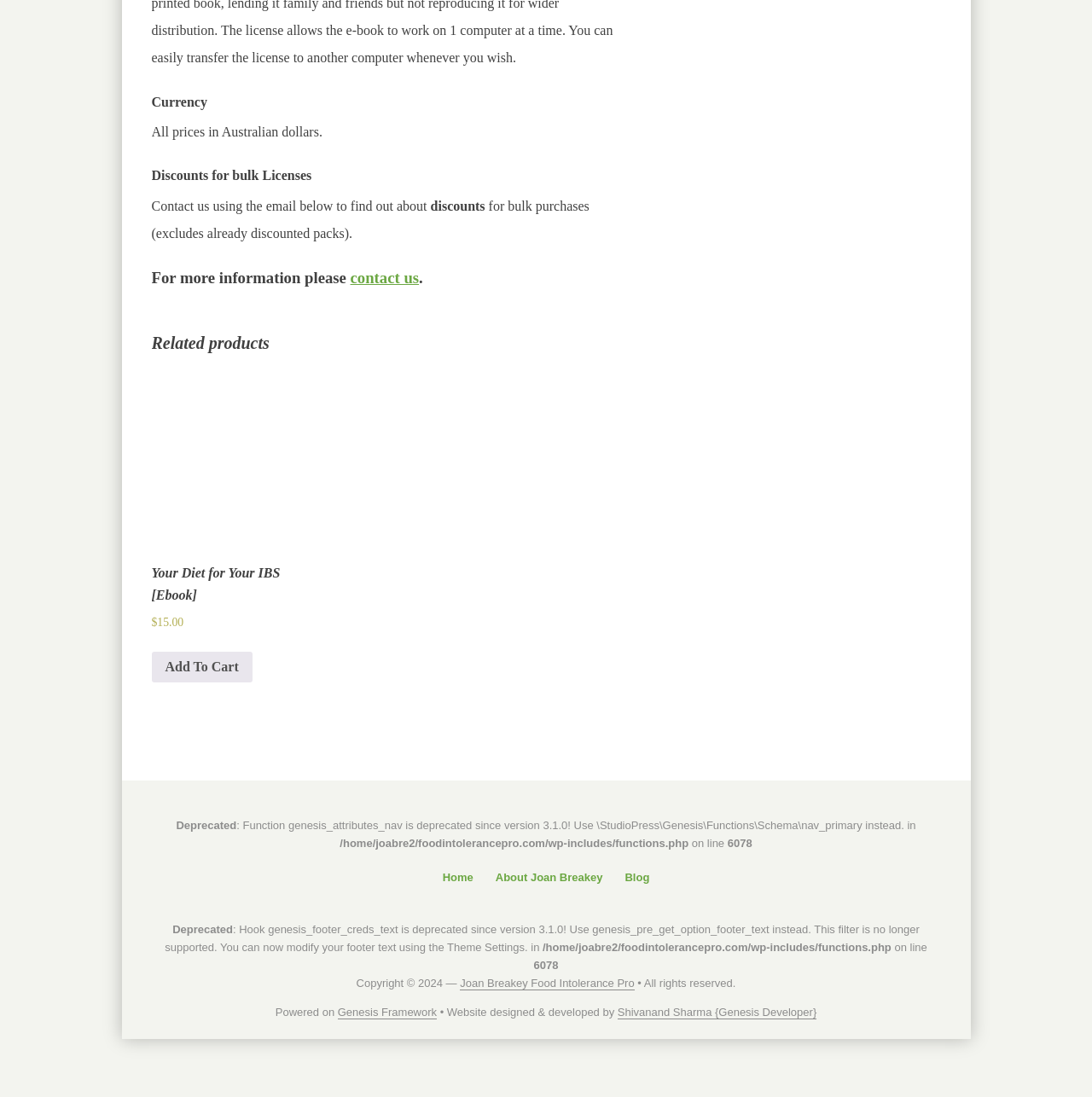Determine the bounding box coordinates of the region that needs to be clicked to achieve the task: "Contact us".

[0.321, 0.245, 0.384, 0.262]